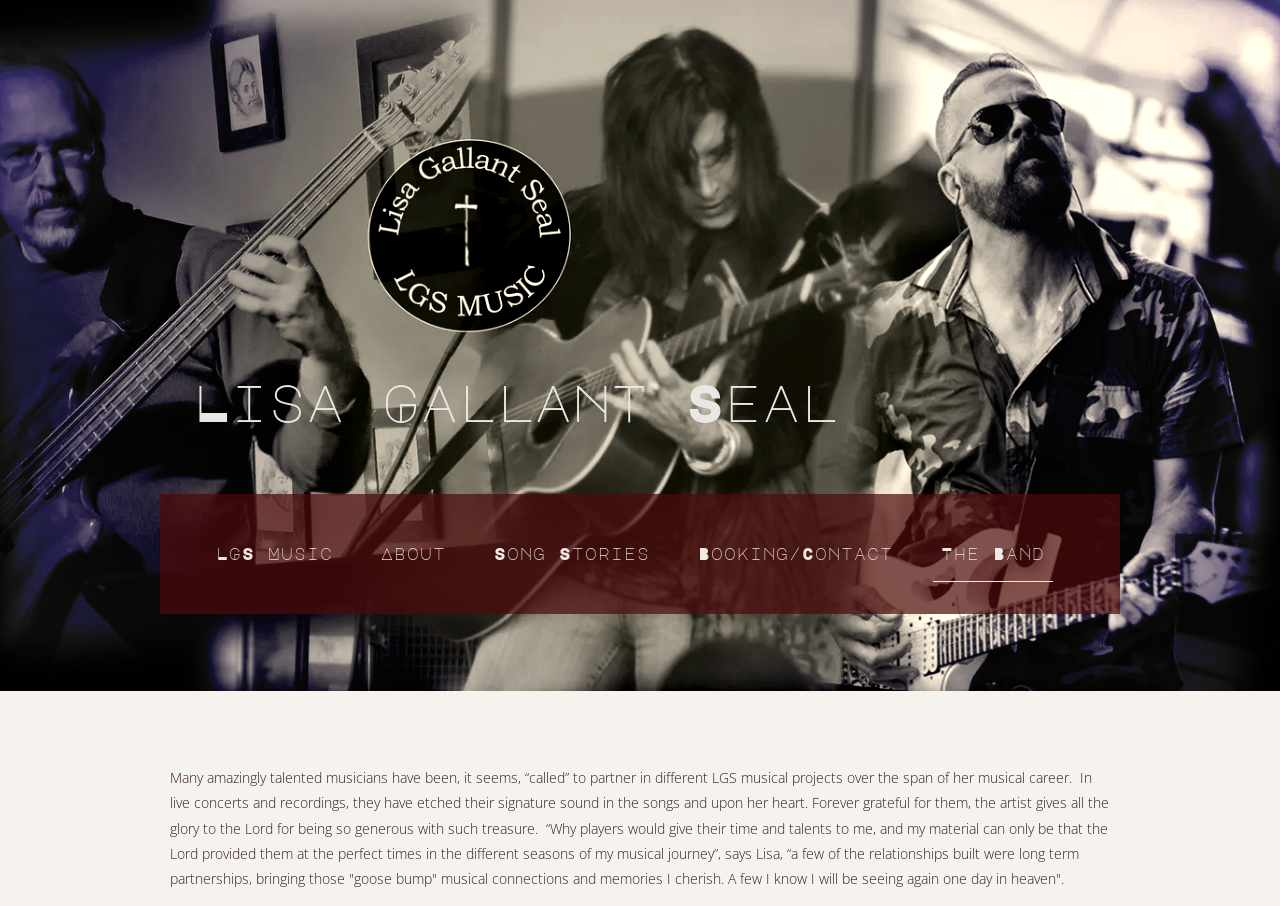Locate the heading on the webpage and return its text.

Lisa Gallant Seal